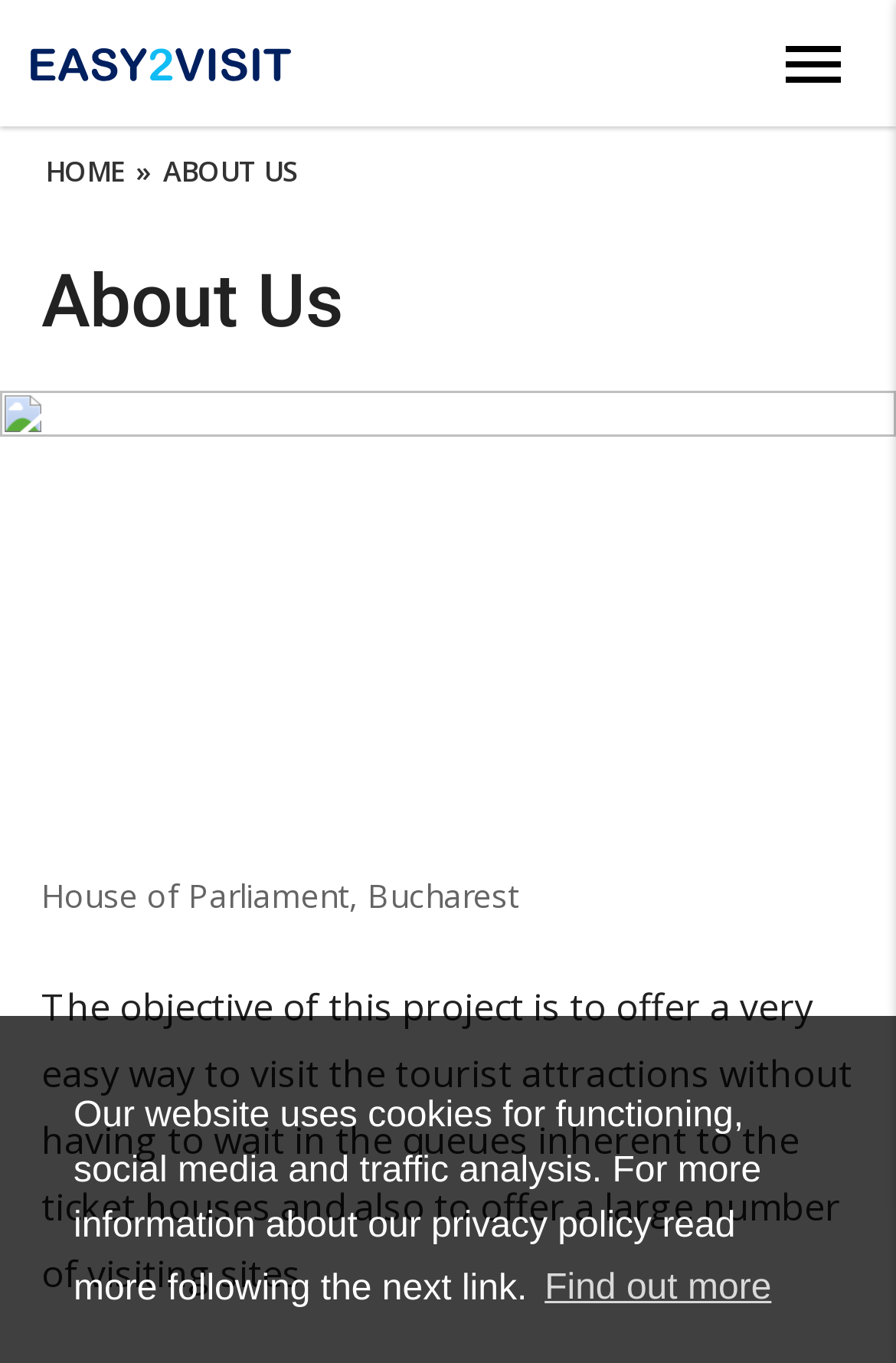Answer the following query concisely with a single word or phrase:
What is the purpose of the Easy2Visit project?

To offer easy visits to tourist attractions